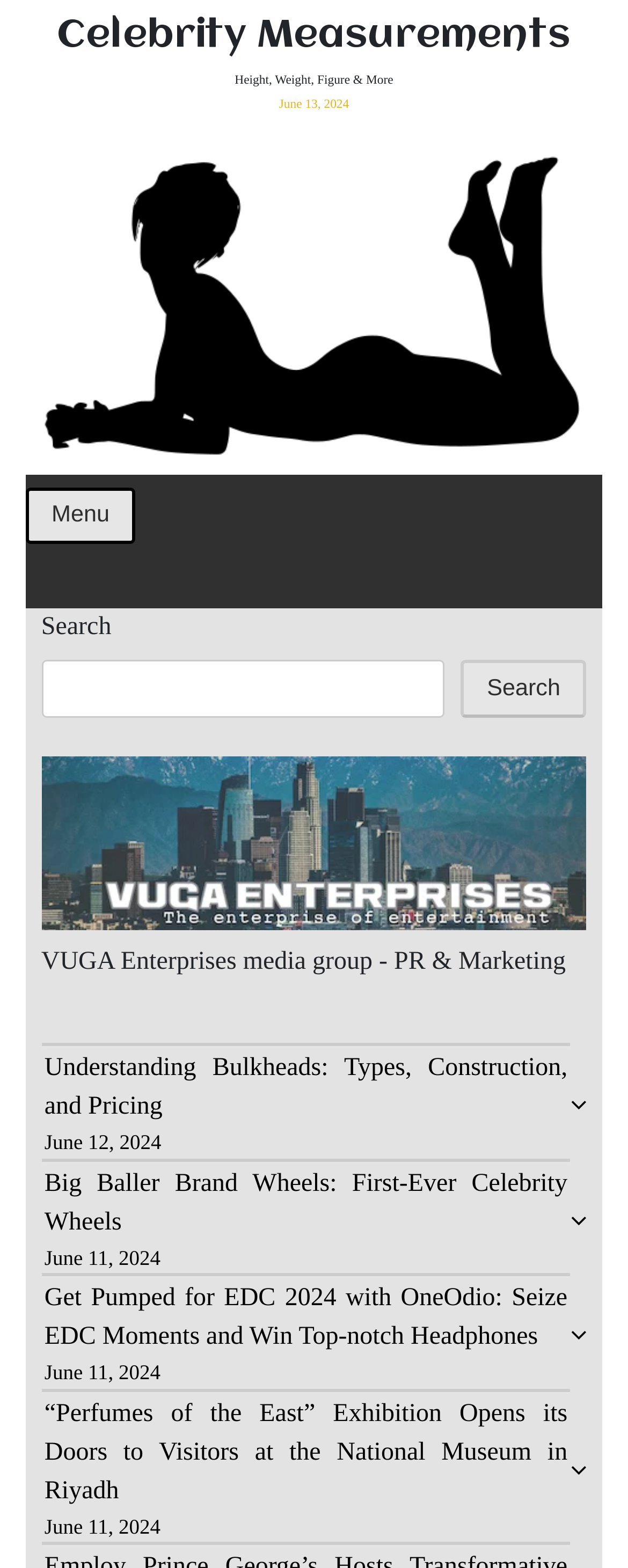Determine the bounding box coordinates of the region to click in order to accomplish the following instruction: "Search for something". Provide the coordinates as four float numbers between 0 and 1, specifically [left, top, right, bottom].

[0.066, 0.421, 0.708, 0.458]